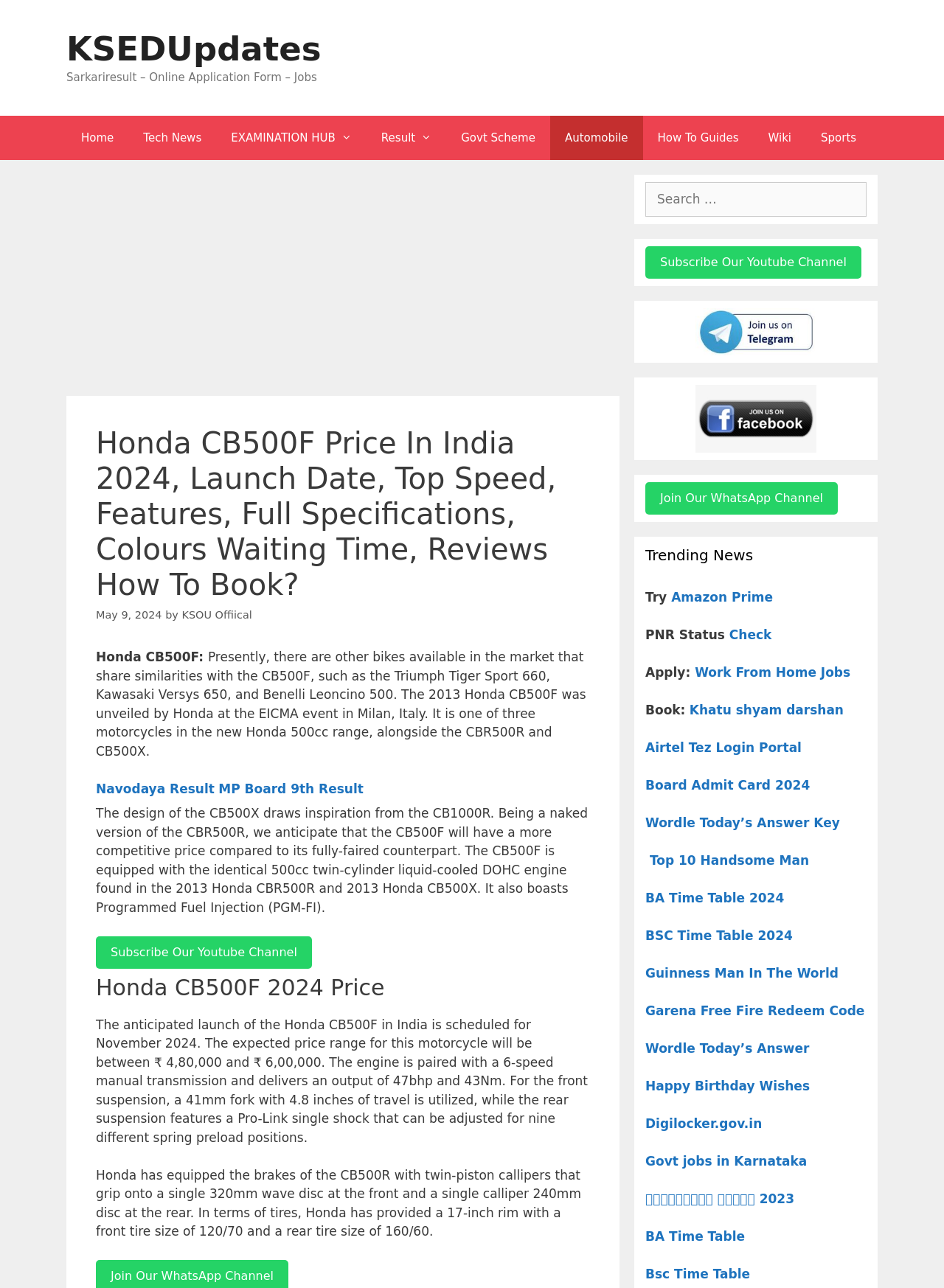Find the bounding box coordinates of the element to click in order to complete this instruction: "Check the 'Trending News'". The bounding box coordinates must be four float numbers between 0 and 1, denoted as [left, top, right, bottom].

[0.684, 0.422, 0.918, 0.44]